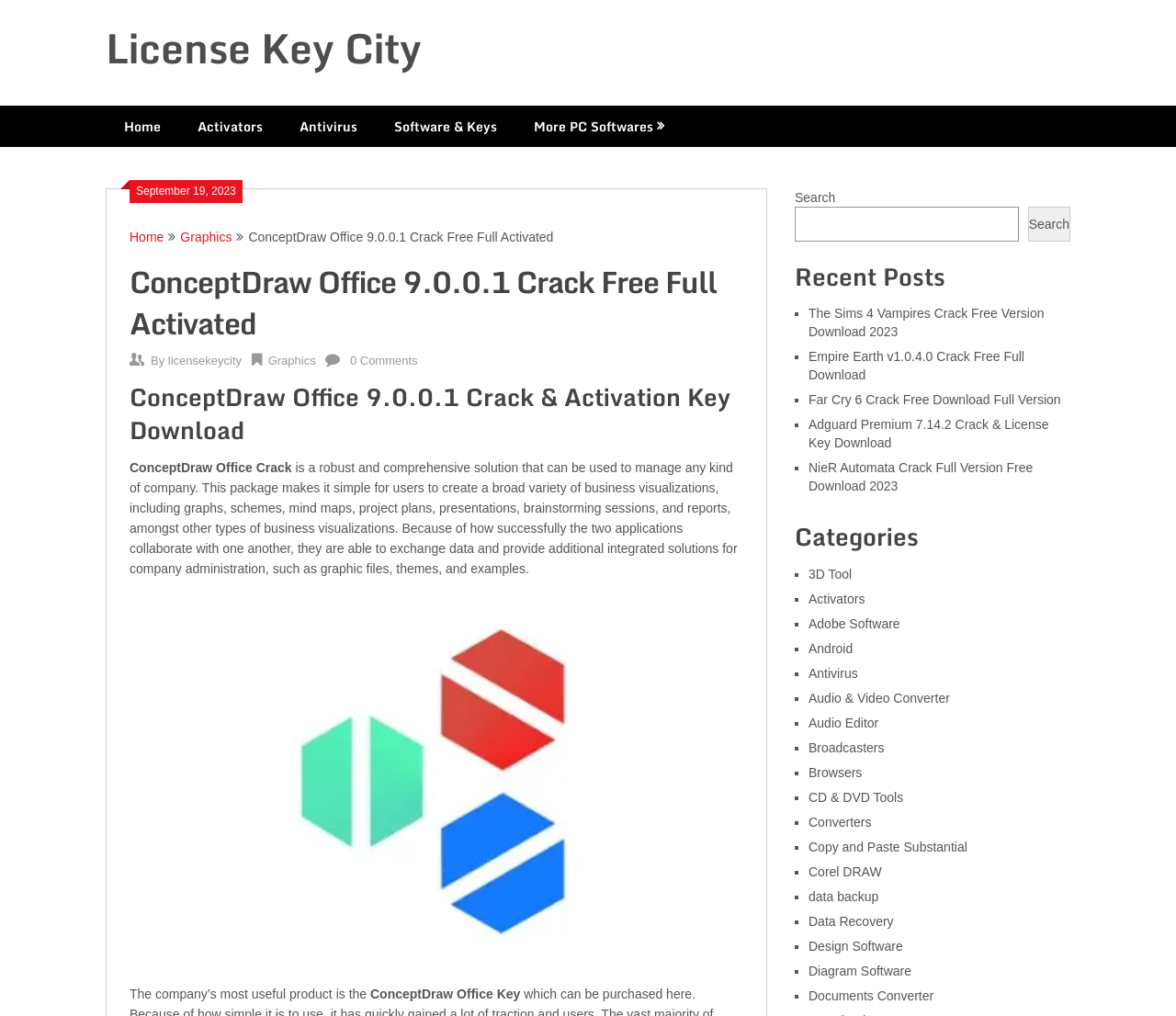Please extract the title of the webpage.

ConceptDraw Office 9.0.0.1 Crack Free Full Activated